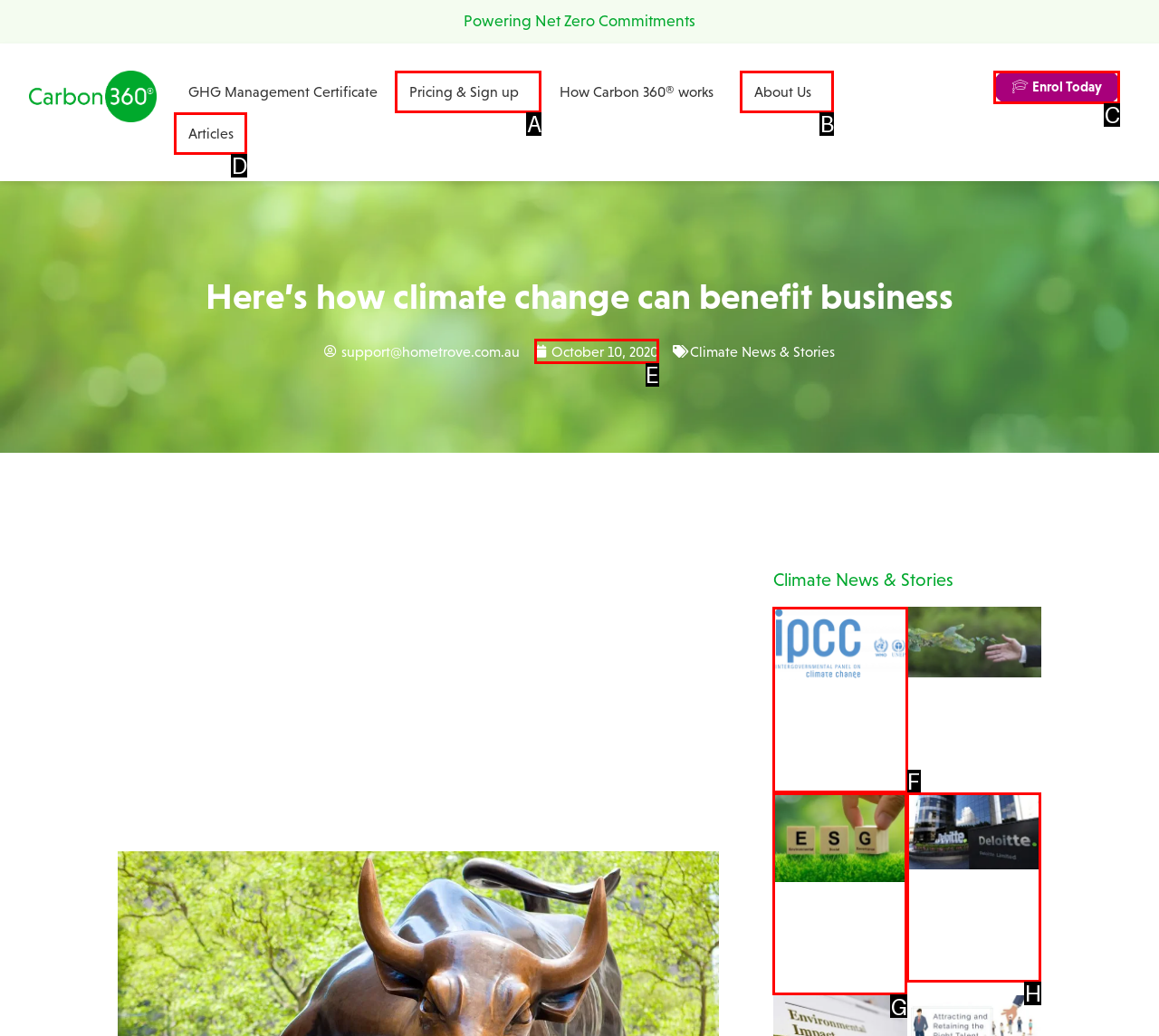Tell me the letter of the UI element I should click to accomplish the task: Check out the article about 5 key takeouts from the new IPCC Climate Report based on the choices provided in the screenshot.

F